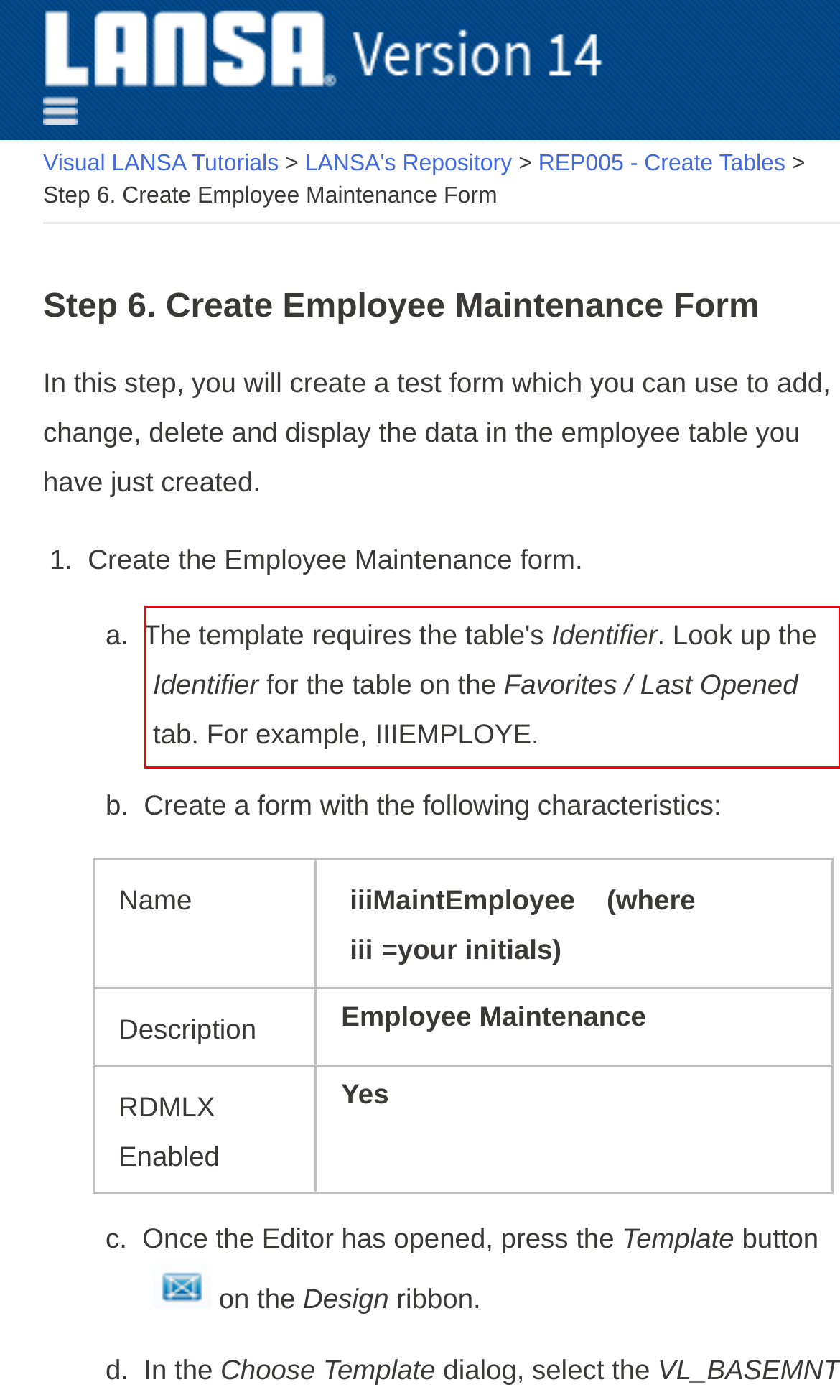Please perform OCR on the text within the red rectangle in the webpage screenshot and return the text content.

a. The template requires the table's Identifier. Look up the Identifier for the table on the Favorites / Last Opened tab. For example, IIIEMPLOYE.